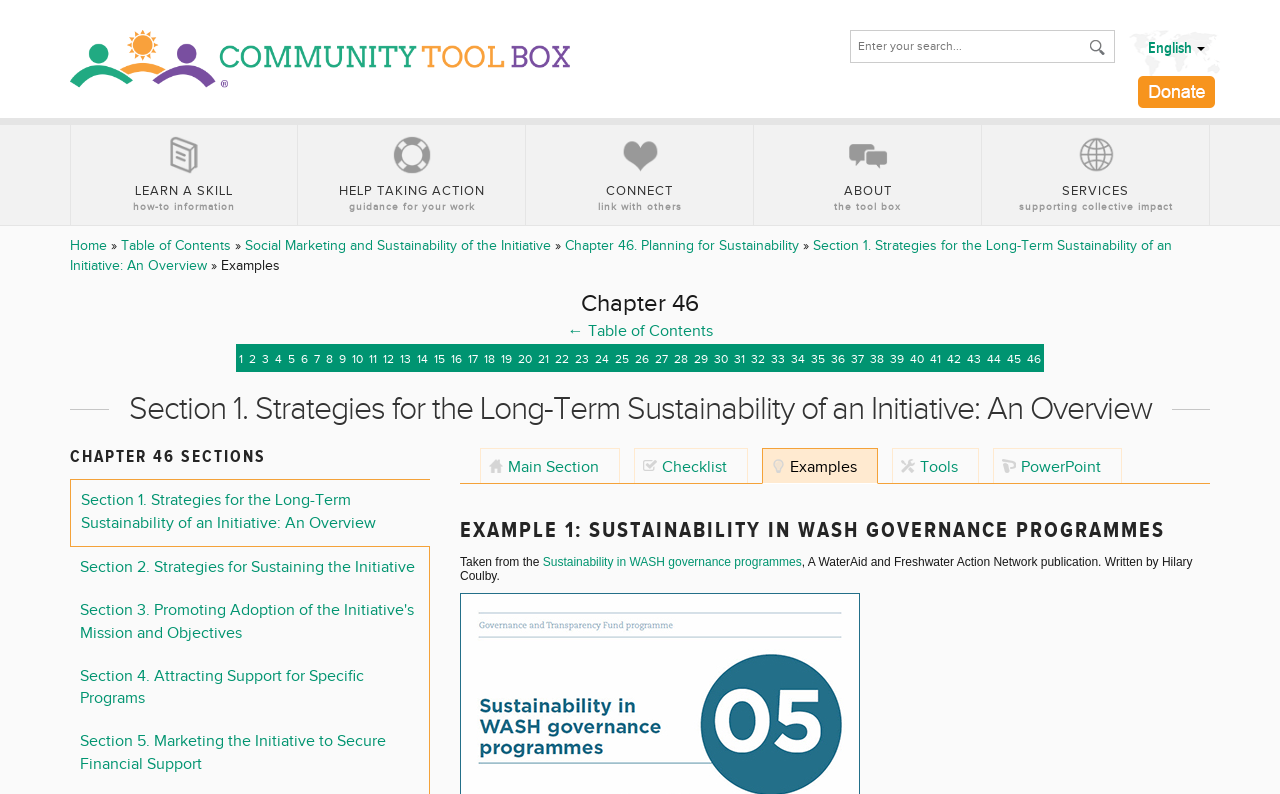Show me the bounding box coordinates of the clickable region to achieve the task as per the instruction: "View section 1".

[0.055, 0.3, 0.916, 0.345]